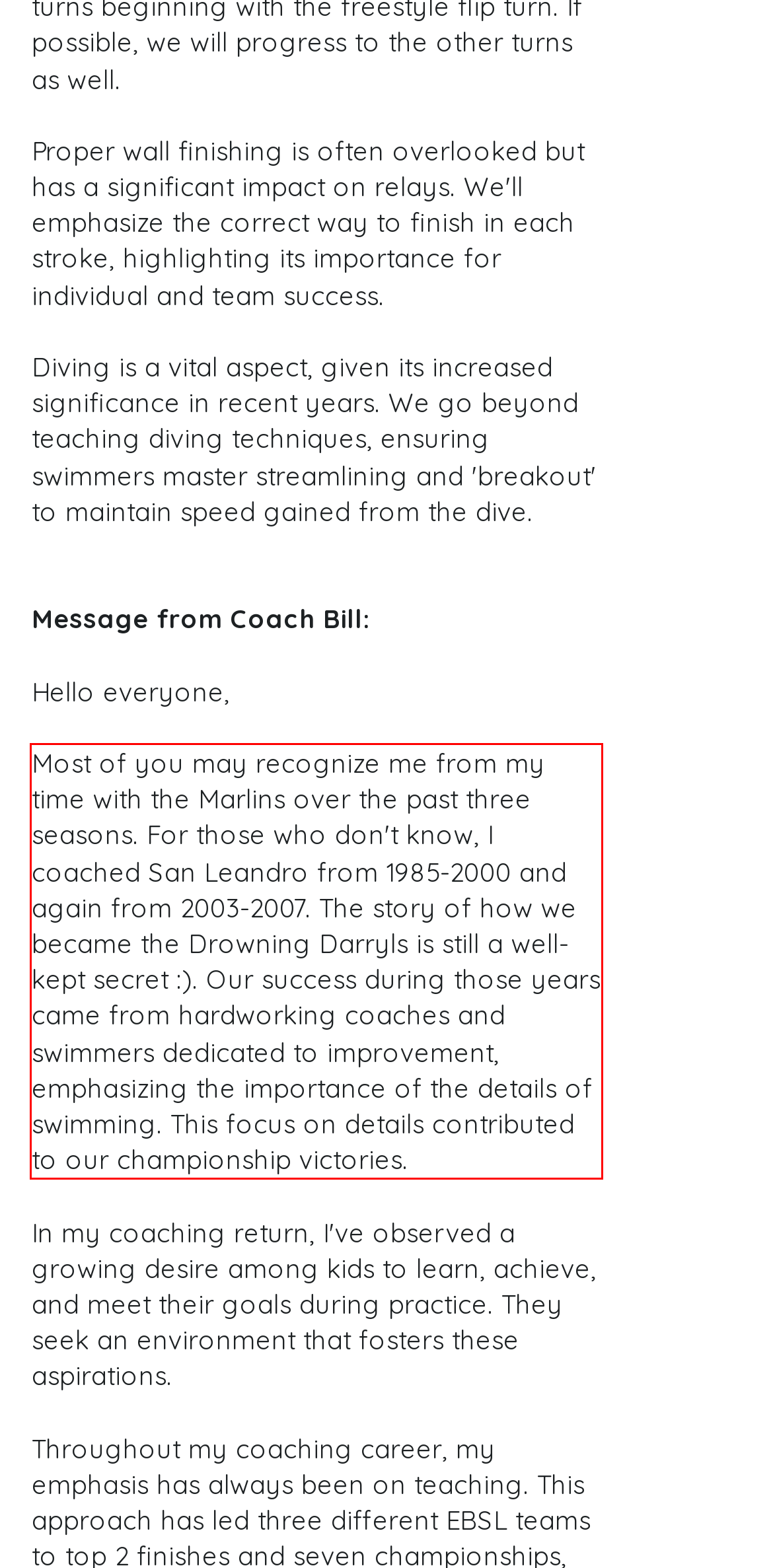Using the provided screenshot of a webpage, recognize the text inside the red rectangle bounding box by performing OCR.

Most of you may recognize me from my time with the Marlins over the past three seasons. For those who don't know, I coached San Leandro from 1985-2000 and again from 2003-2007. The story of how we became the Drowning Darryls is still a well-kept secret :). Our success during those years came from hardworking coaches and swimmers dedicated to improvement, emphasizing the importance of the details of swimming. This focus on details contributed to our championship victories.